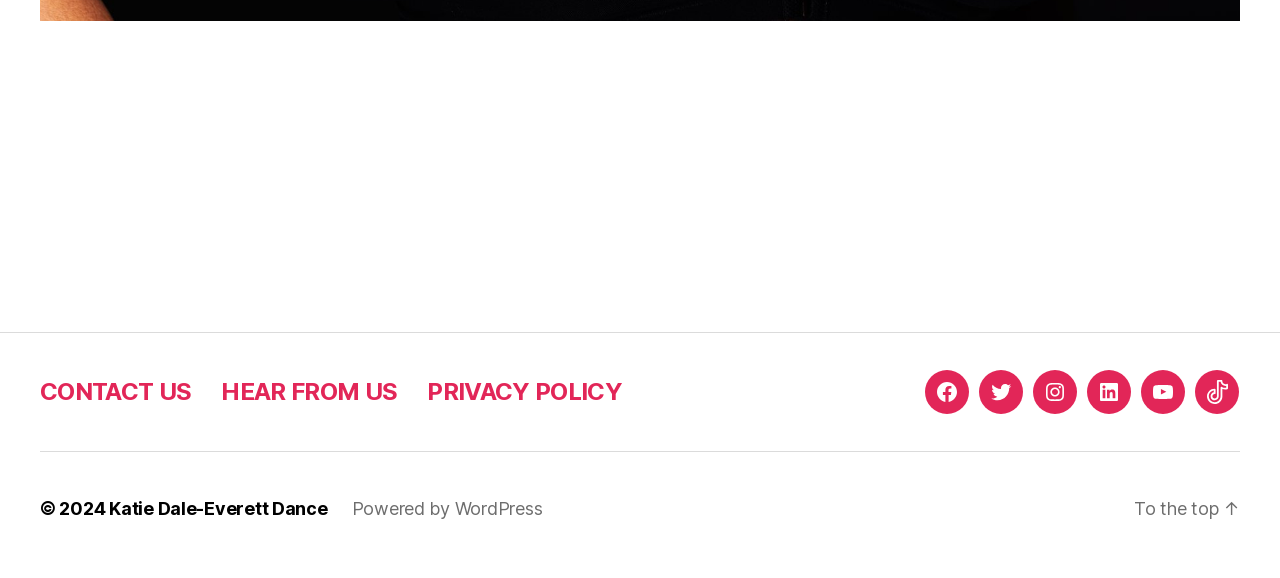Determine the bounding box coordinates of the element that should be clicked to execute the following command: "Read the article 'Cisco SD-WAN Expands Microsoft 365 Integration with Informed Network Routing for Microsoft Teams and SharePoint'".

None